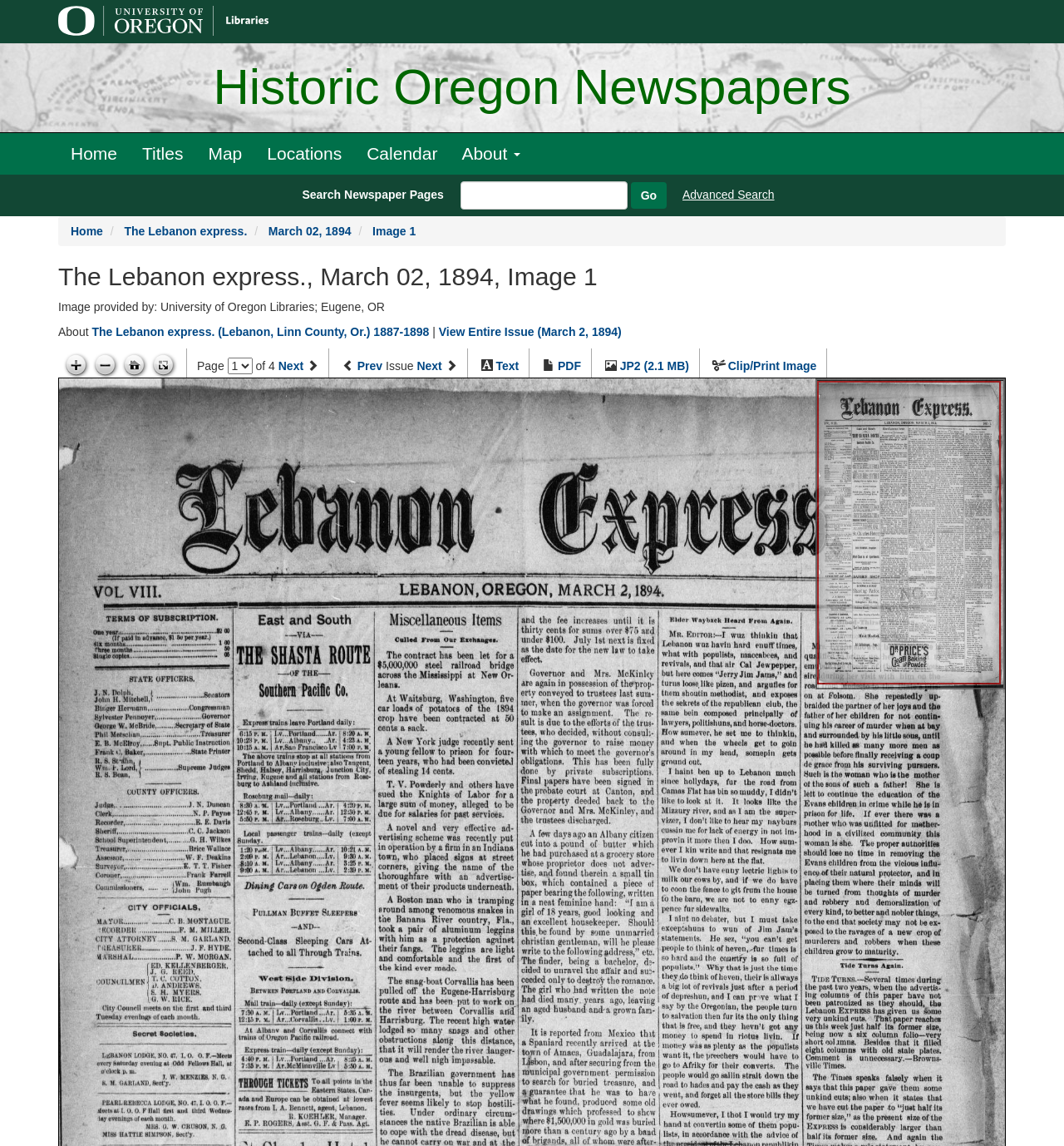Locate the bounding box coordinates of the element's region that should be clicked to carry out the following instruction: "Click the ICF logo". The coordinates need to be four float numbers between 0 and 1, i.e., [left, top, right, bottom].

None